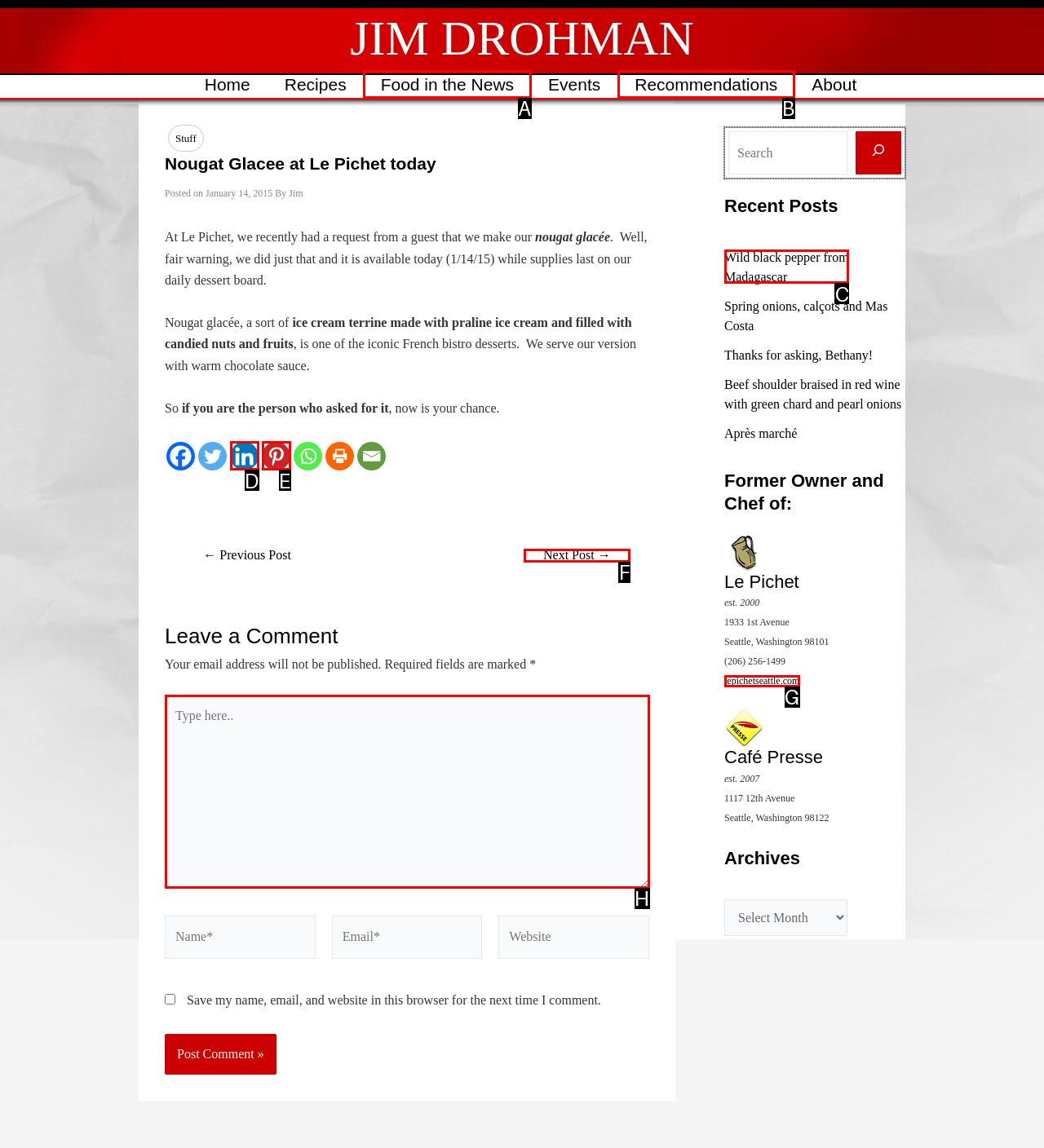Which lettered option matches the following description: Recommendations
Provide the letter of the matching option directly.

B